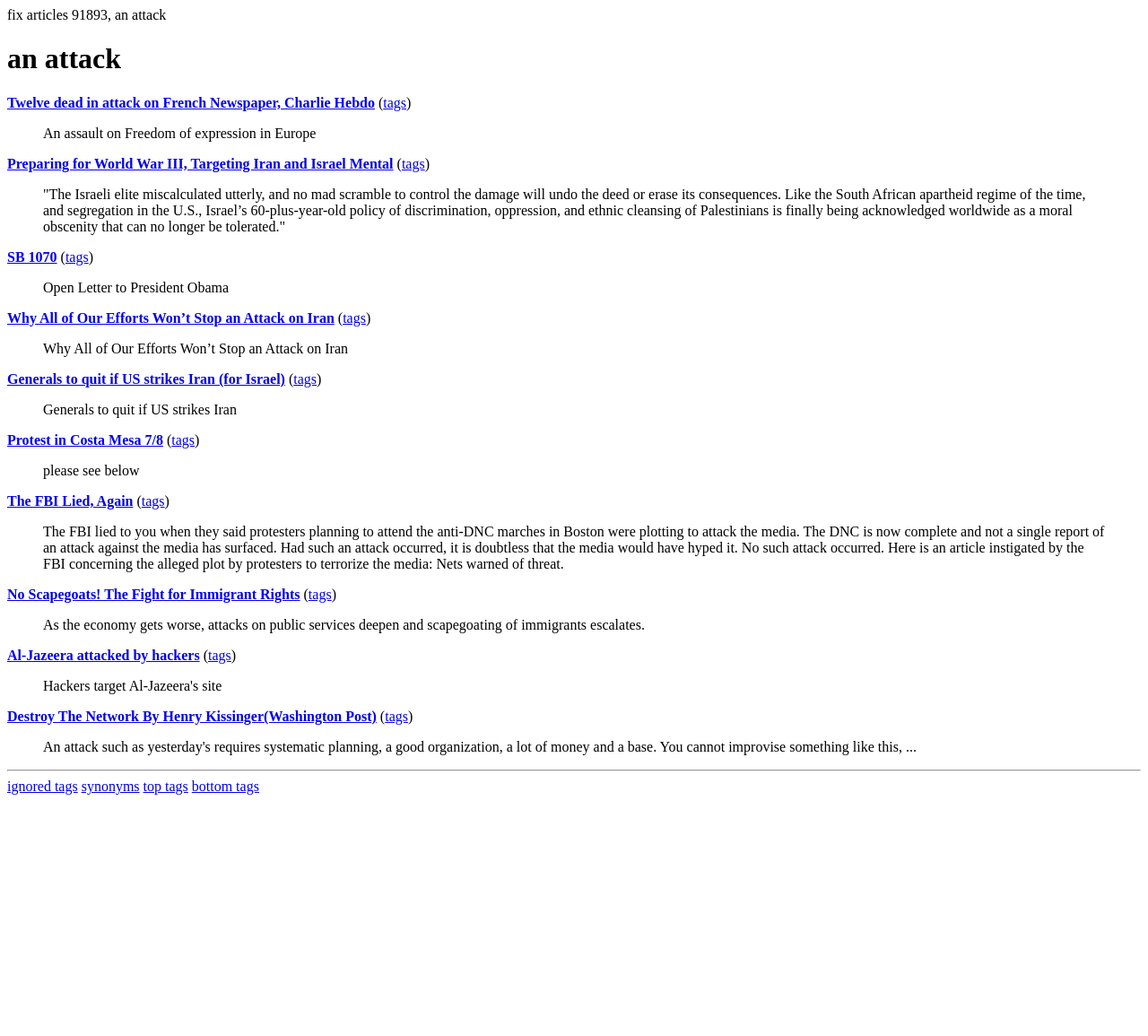Based on the element description: "Al-Jazeera attacked by hackers", identify the UI element and provide its bounding box coordinates. Use four float numbers between 0 and 1, [left, top, right, bottom].

[0.006, 0.625, 0.174, 0.64]